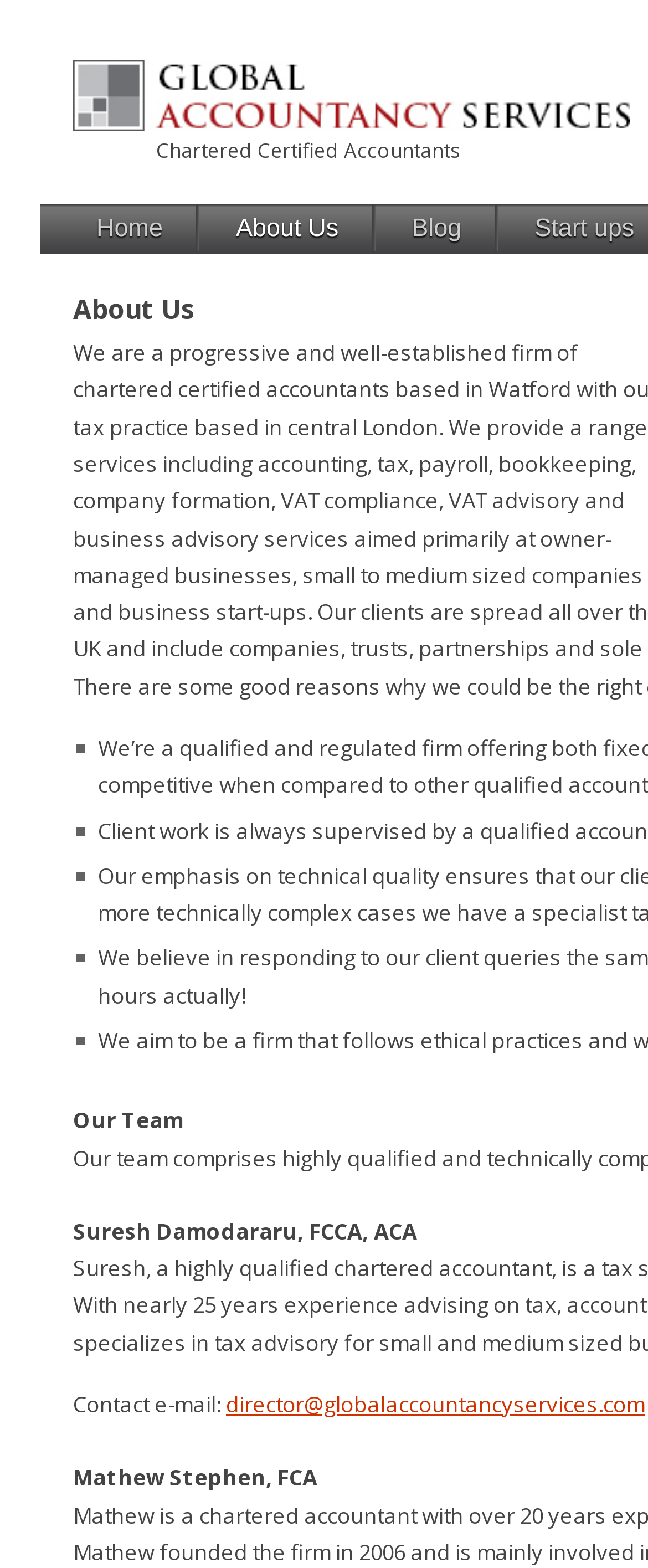Determine the bounding box for the HTML element described here: "Newsroom". The coordinates should be given as [left, top, right, bottom] with each number being a float between 0 and 1.

None